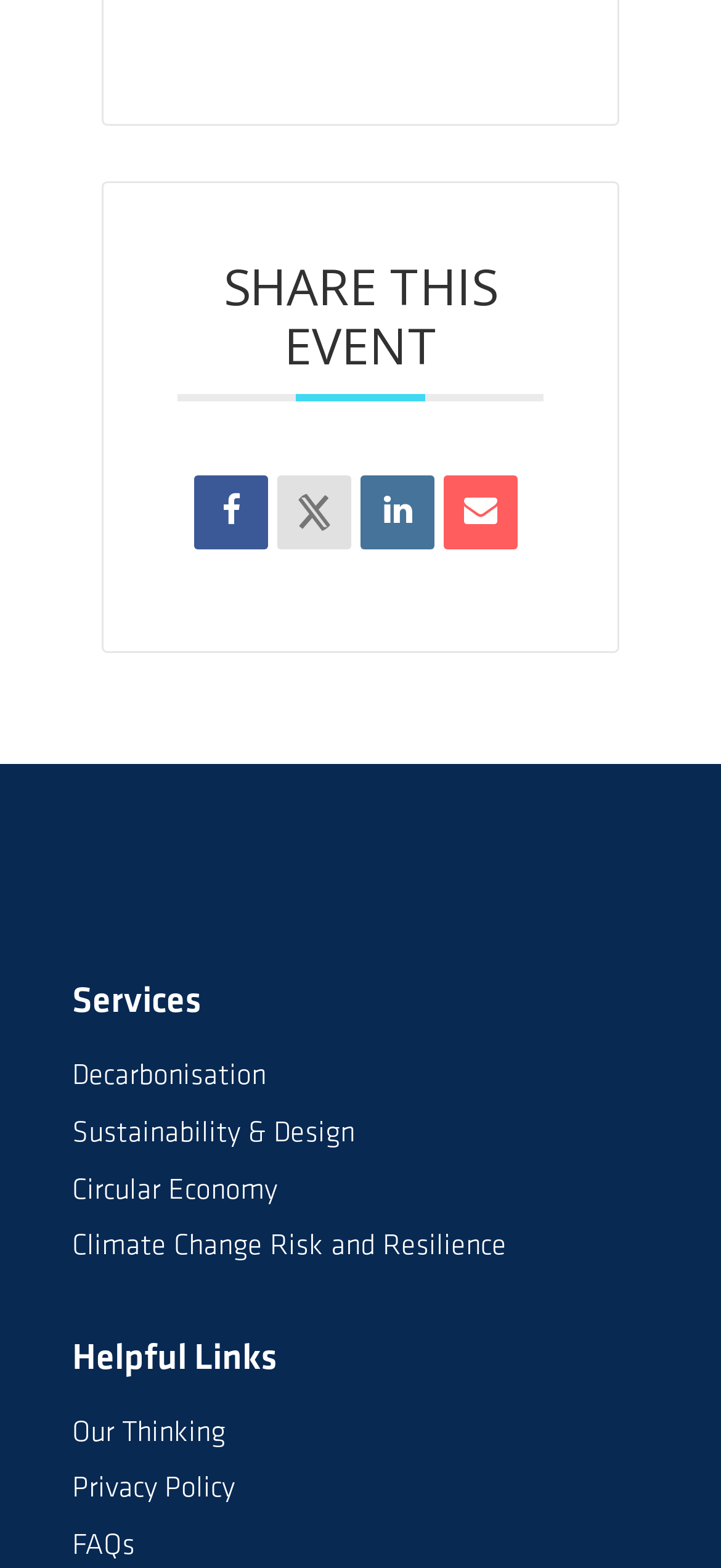What is the name of the logo in the footer?
Provide a concise answer using a single word or phrase based on the image.

Footer logo Evolveable